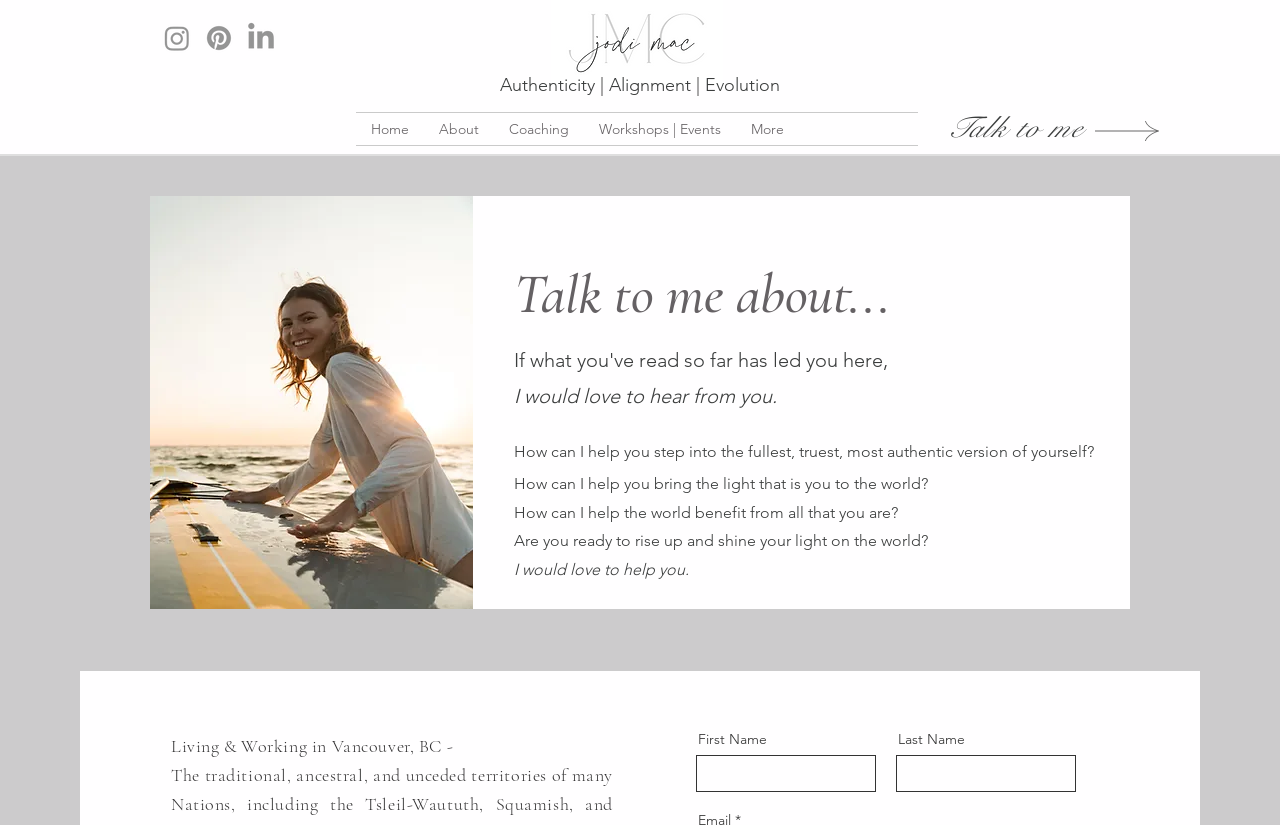Identify the bounding box coordinates necessary to click and complete the given instruction: "Click LinkedIn".

[0.191, 0.027, 0.216, 0.065]